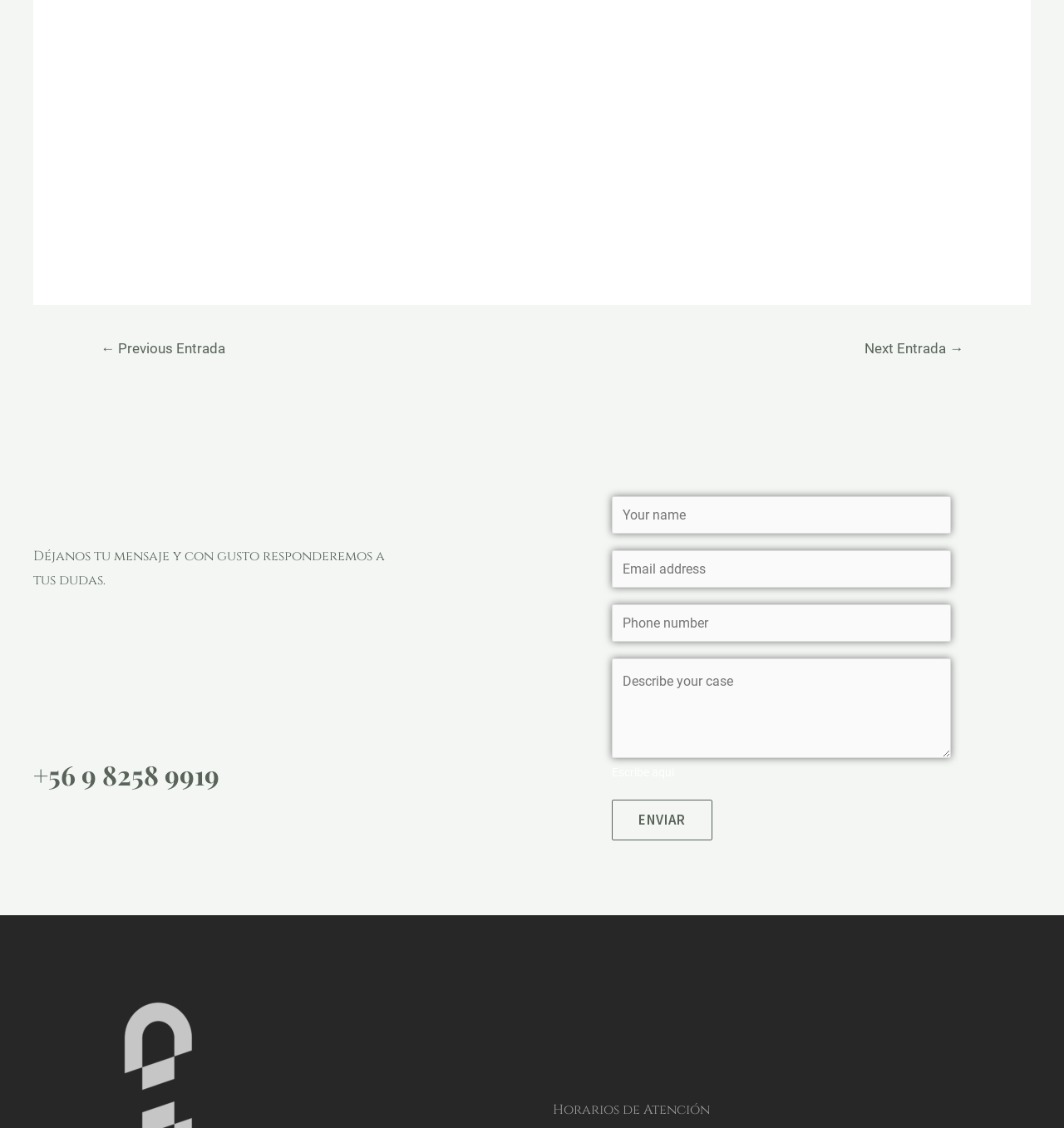Provide your answer in a single word or phrase: 
What is the button labeled 'ENVIAR' used for?

To send a message